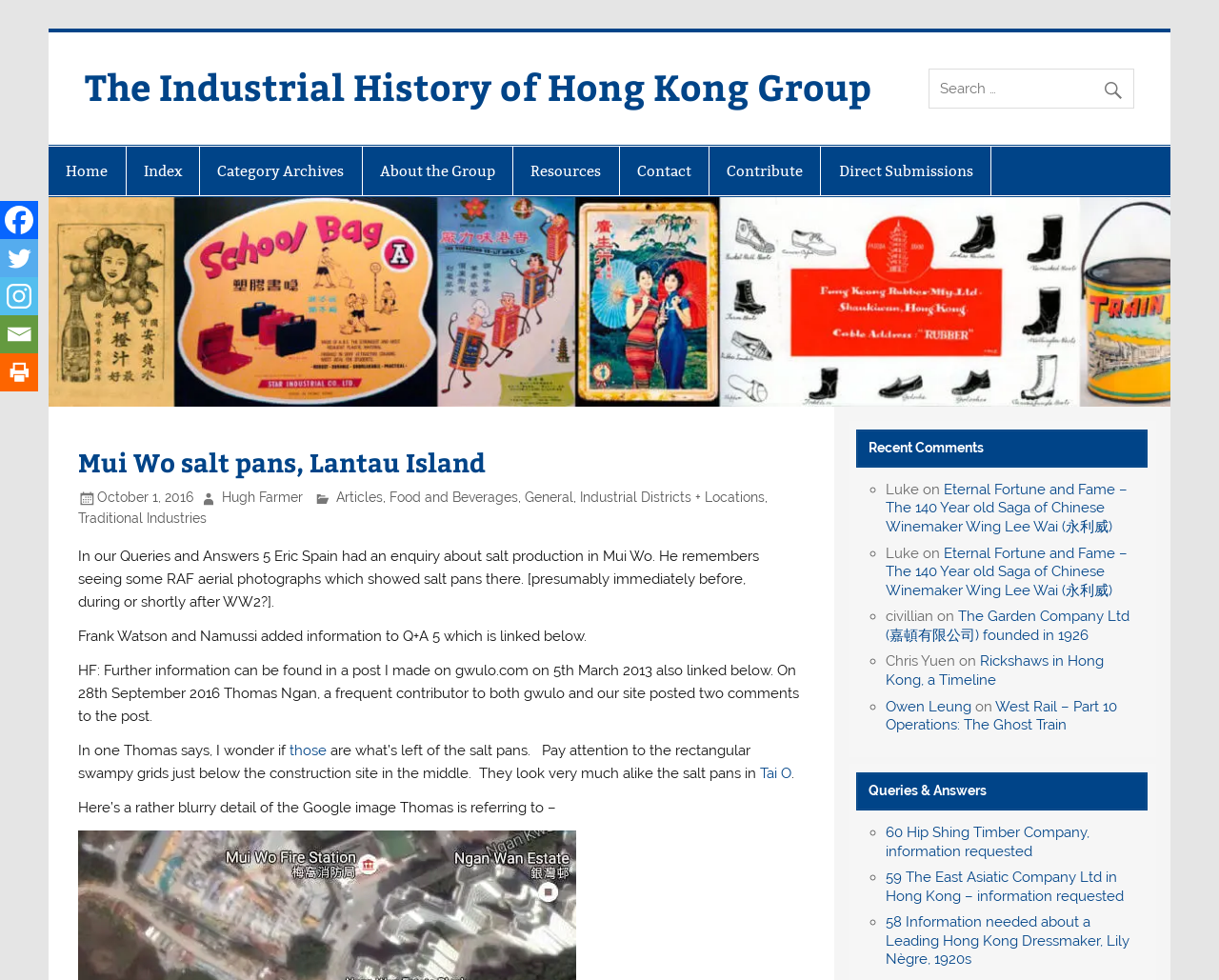Identify the bounding box coordinates of the section to be clicked to complete the task described by the following instruction: "Check Recent Comments". The coordinates should be four float numbers between 0 and 1, formatted as [left, top, right, bottom].

[0.702, 0.438, 0.942, 0.477]